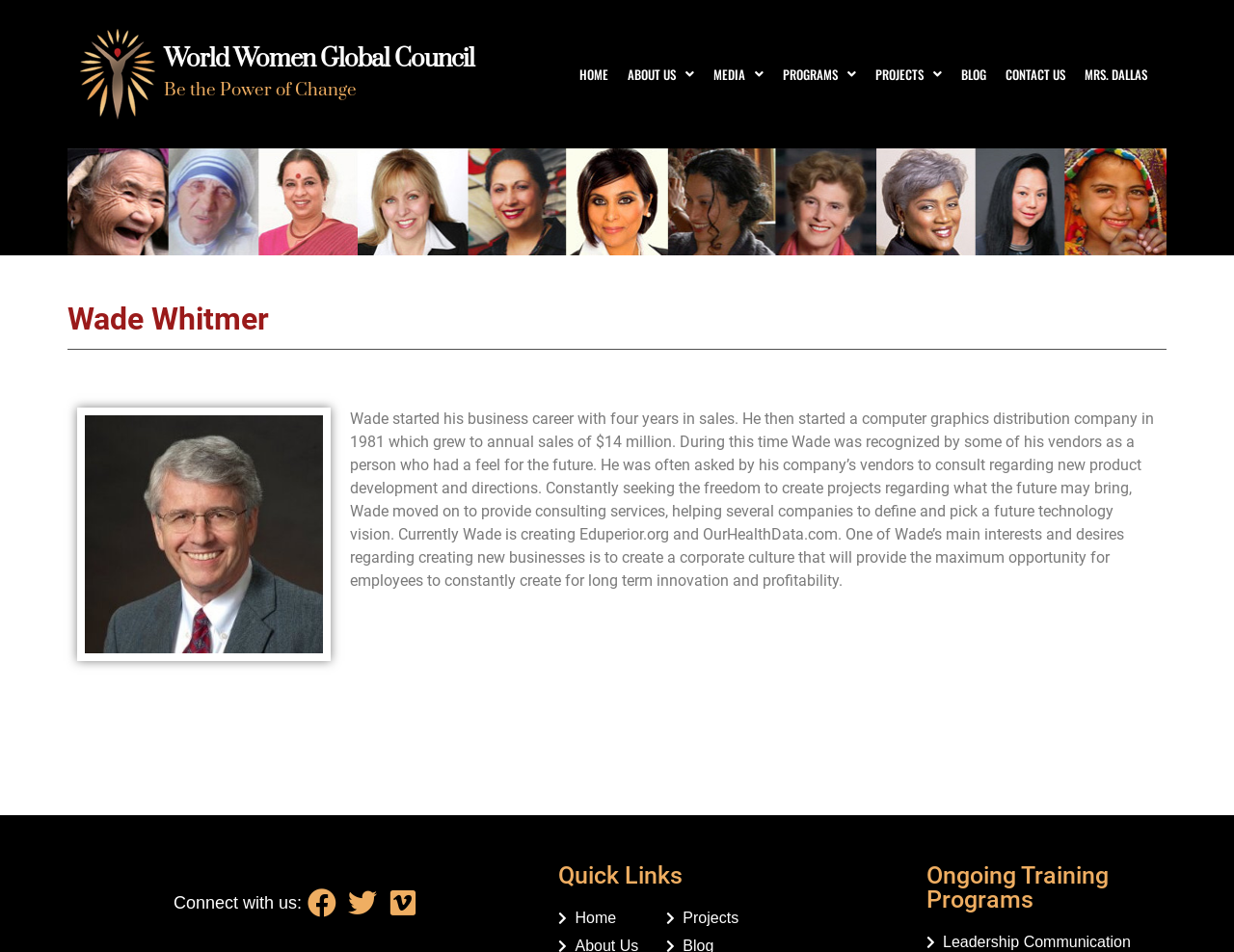Show the bounding box coordinates for the element that needs to be clicked to execute the following instruction: "Learn about Wade Whitmer". Provide the coordinates in the form of four float numbers between 0 and 1, i.e., [left, top, right, bottom].

[0.055, 0.318, 0.945, 0.351]